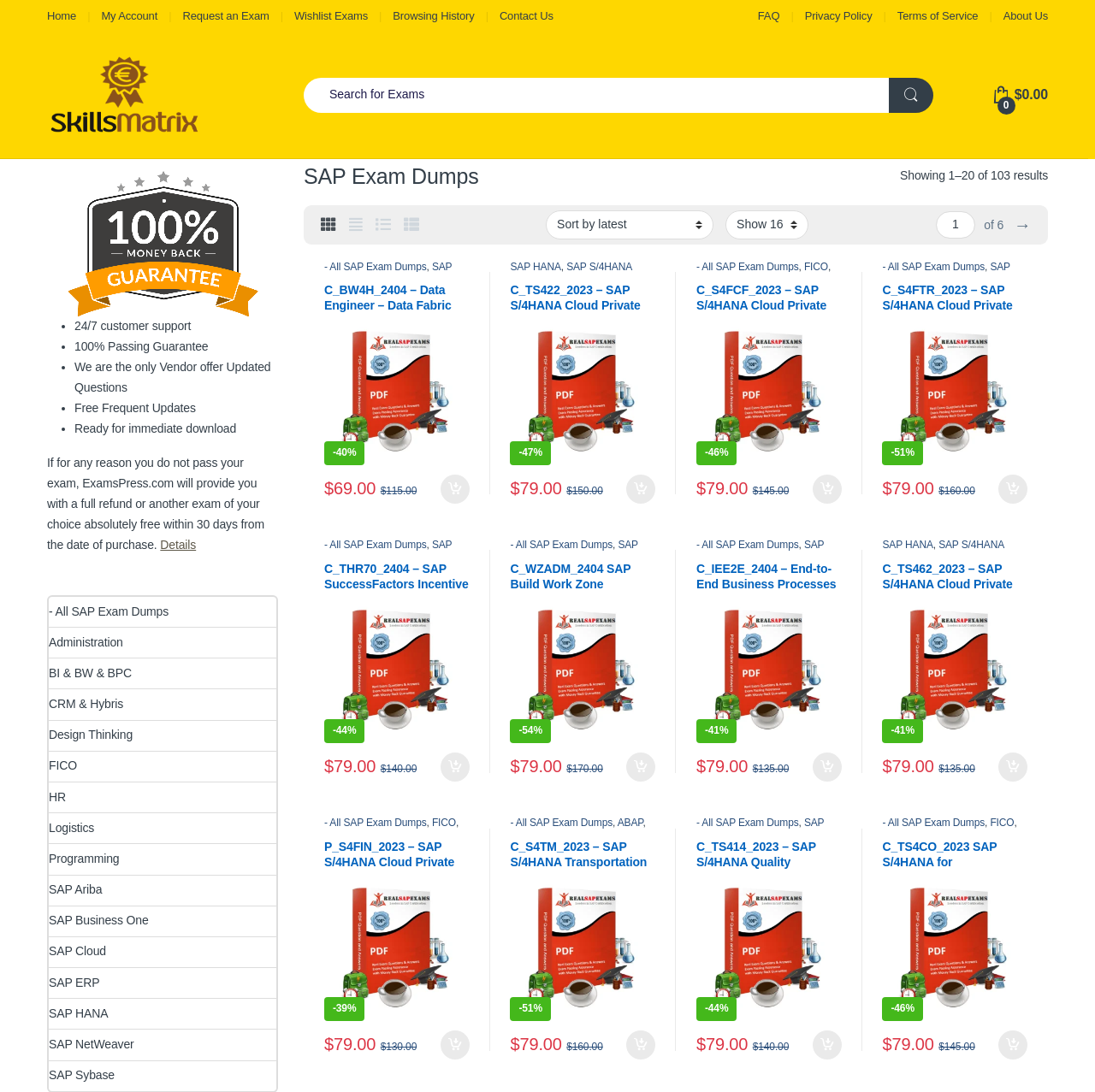Explain in detail what is displayed on the webpage.

This webpage is about SAP Exam Dumps, with a focus on providing certification resources. At the top, there is a navigation menu with links to "Home", "My Account", "Request an Exam", "Wishlist Exams", "Browsing History", "Contact Us", "FAQ", "Privacy Policy", and "Terms of Service". Below the navigation menu, there is a search bar with a button labeled "Search For Exam".

The main content area is divided into sections, each containing a list of SAP exam dumps with their corresponding prices and "Add to cart" buttons. There are 3 sections, each with a heading indicating the type of exam dumps, such as "SAP ERP", "SAP S/4HANA", and "SAP Cloud". Within each section, there are multiple exam dumps listed, each with a brief description, price, and "Add to cart" button. The prices are displayed with a strike-through original price and a discounted price.

There are also tabs above the list of exam dumps, allowing users to filter the results by different criteria. The webpage has a total of 6 exam dumps listed, each with a unique title, description, and price.